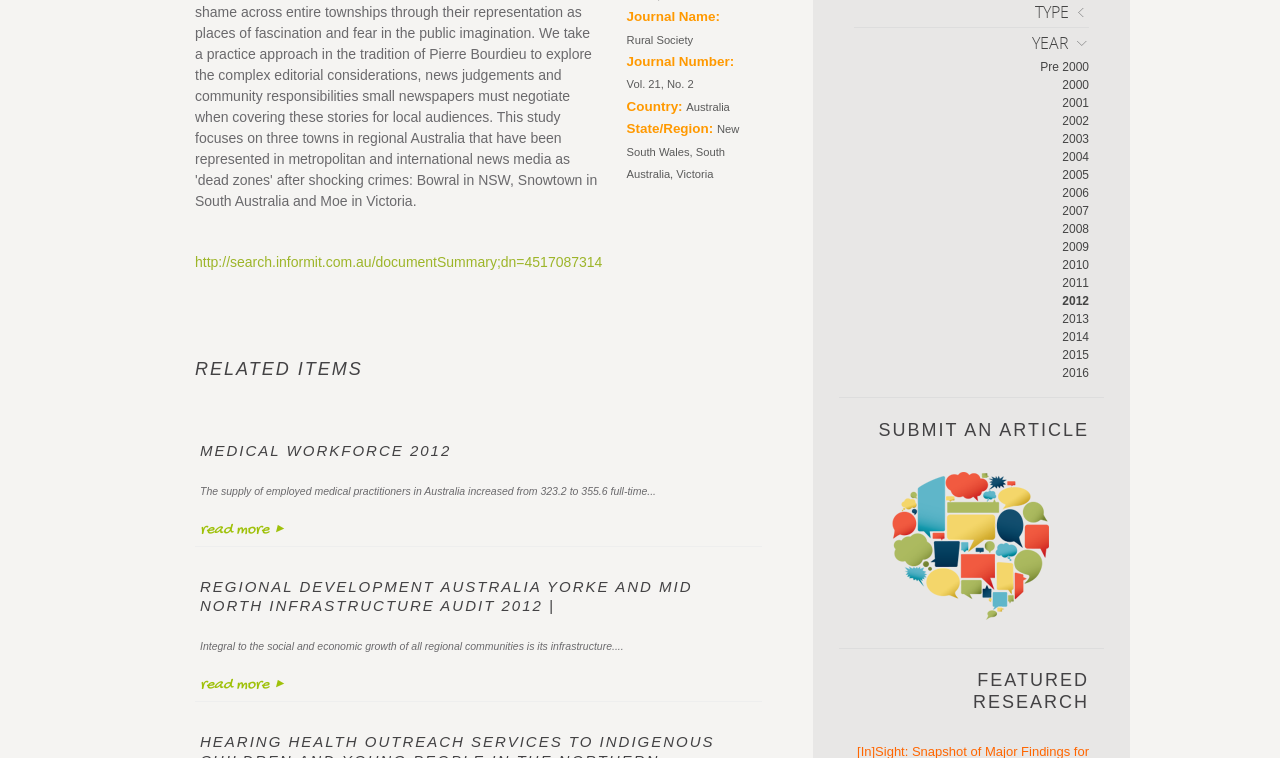Locate the bounding box of the UI element with the following description: "read more".

[0.156, 0.687, 0.222, 0.712]